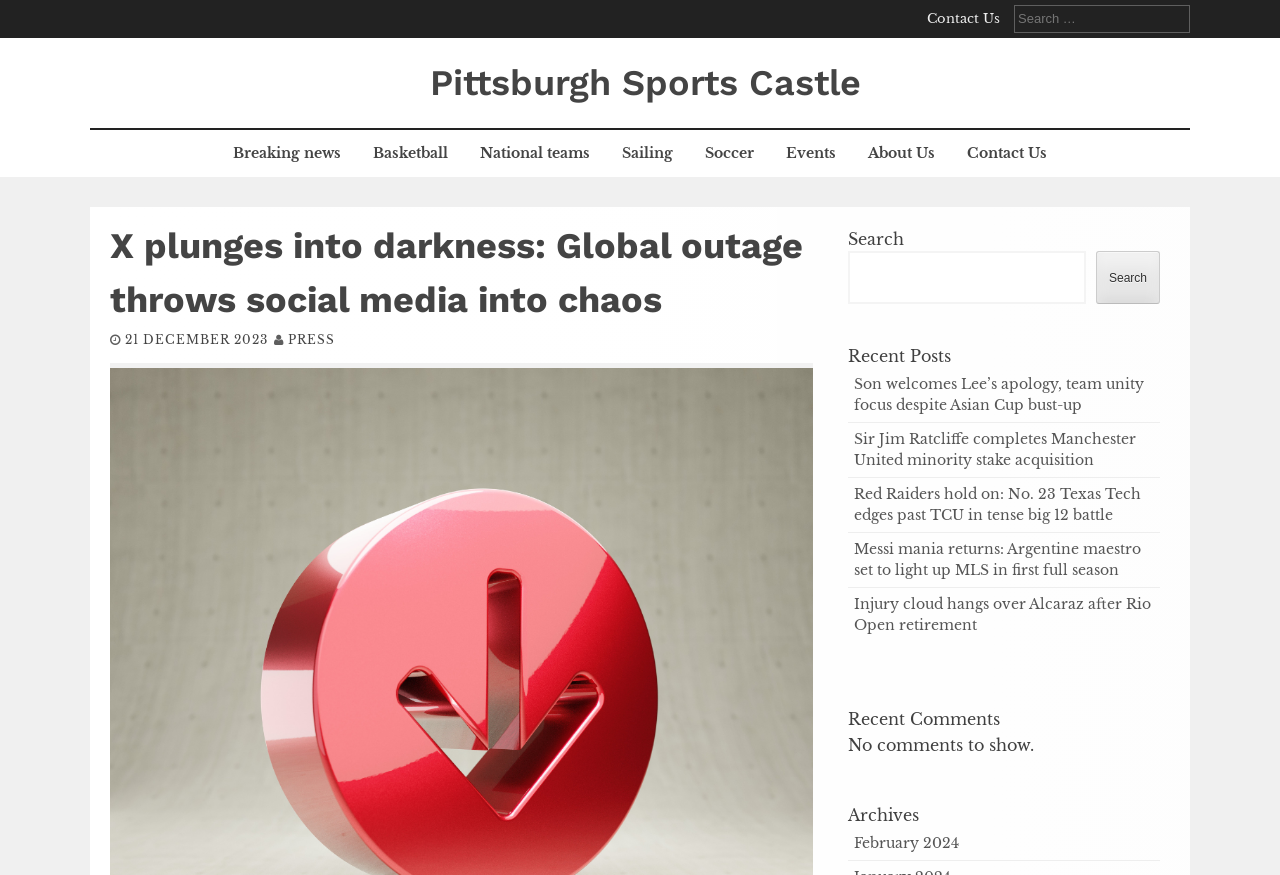How many recent posts are shown on the webpage?
Please provide a single word or phrase in response based on the screenshot.

5